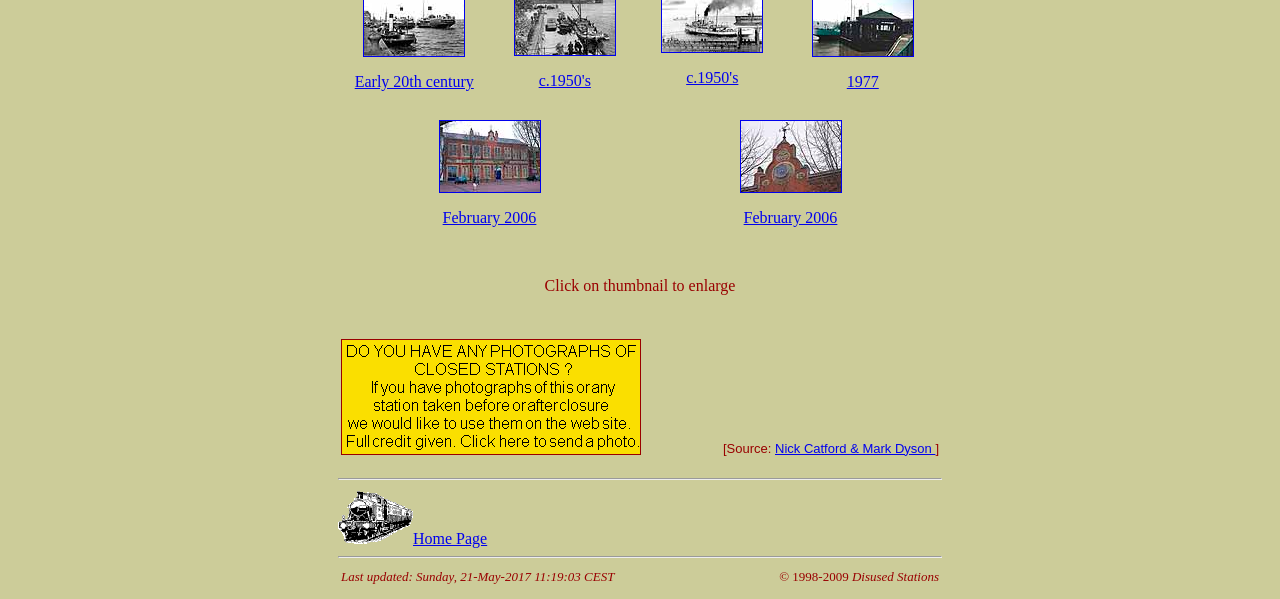Please answer the following question using a single word or phrase: 
What is the purpose of clicking on the thumbnail?

To enlarge